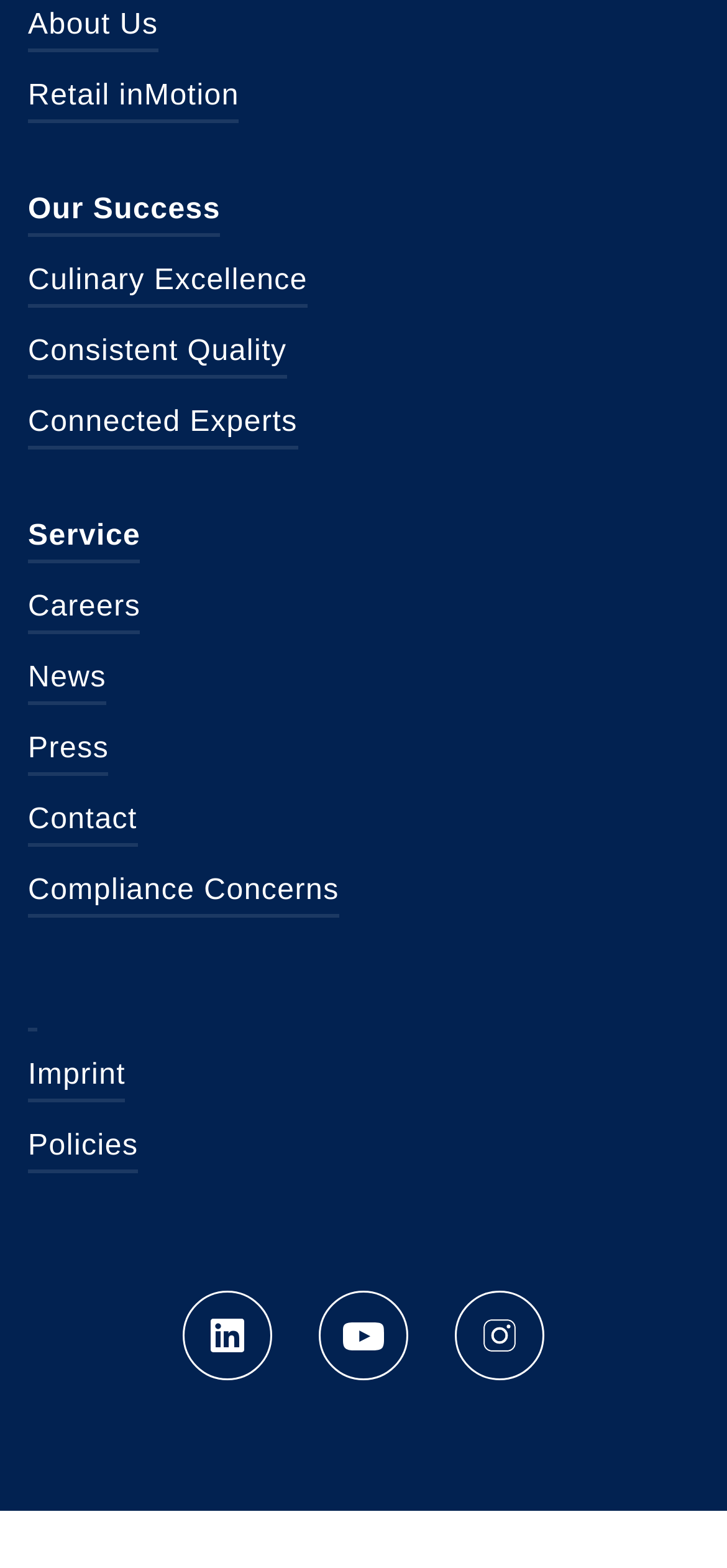Indicate the bounding box coordinates of the element that must be clicked to execute the instruction: "learn about Retail inMotion". The coordinates should be given as four float numbers between 0 and 1, i.e., [left, top, right, bottom].

[0.038, 0.045, 0.329, 0.079]